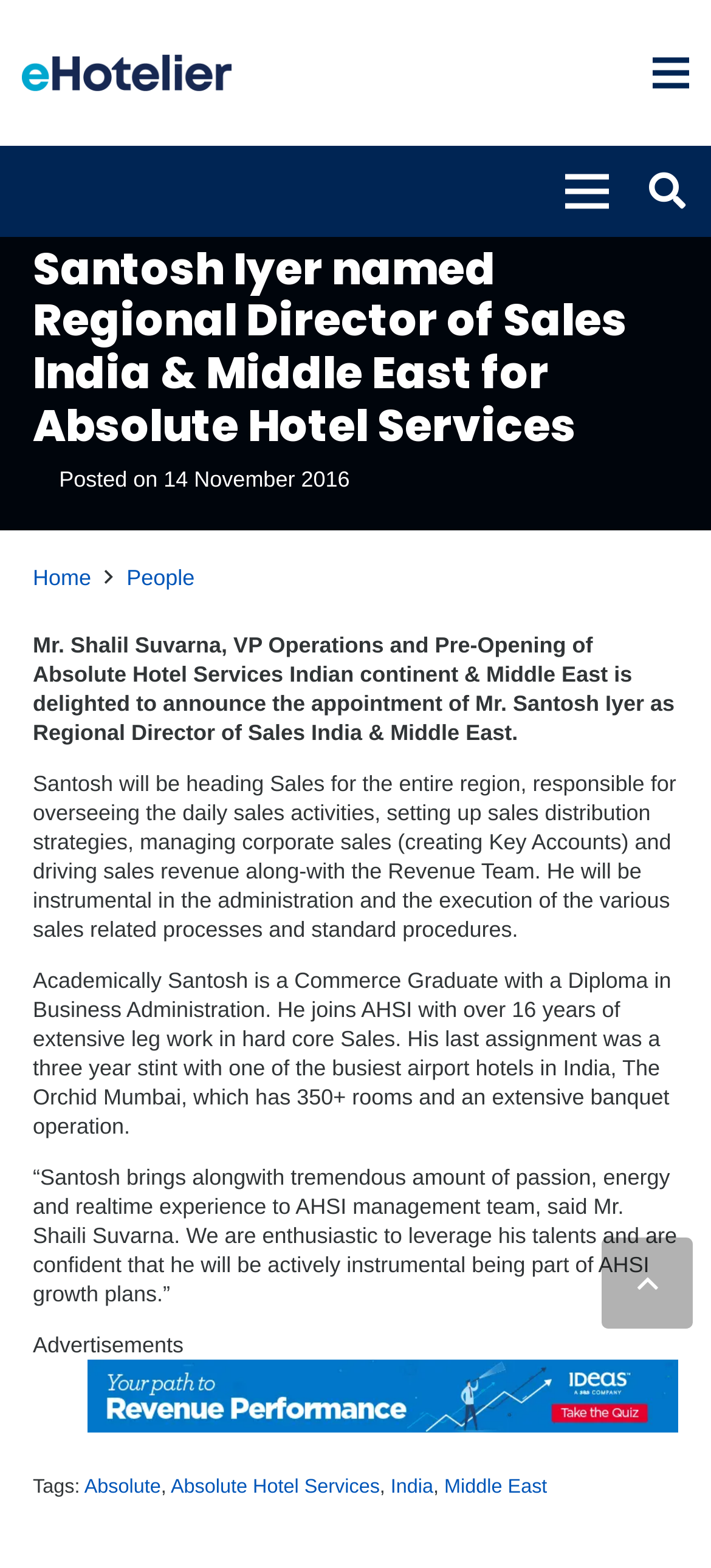Detail the webpage's structure and highlights in your description.

The webpage is about the appointment of Santosh Iyer as the Regional Director of Sales India & Middle East for Absolute Hotel Services. At the top left corner, there is an eHotelier logo, and next to it, a link to eHotelier_full_colour. On the top right corner, there are three links: 'Menu', 'Menu', and a 'Search' button.

Below the top section, there is a heading that announces Santosh Iyer's new role. Underneath the heading, there is a timestamp indicating the date and time of the announcement. To the left of the timestamp, there are two links: 'Home' and 'People'.

The main content of the webpage is a series of paragraphs that describe Santosh Iyer's new role and his background. The text explains that he will be responsible for overseeing sales activities, setting up sales distribution strategies, and driving sales revenue. It also mentions his academic background and his previous experience at The Orchid Mumbai, a busy airport hotel.

There is a quote from Mr. Shalil Suvarna, VP Operations and Pre-Opening of Absolute Hotel Services, expressing enthusiasm for Santosh Iyer's appointment. Below the quote, there is a section labeled 'Advertisements' with a link to a digital display ad.

At the bottom of the page, there is a 'Back to top' button. The webpage also includes a list of tags, including 'Absolute', 'Absolute Hotel Services', 'India', and 'Middle East', which are links to related topics.